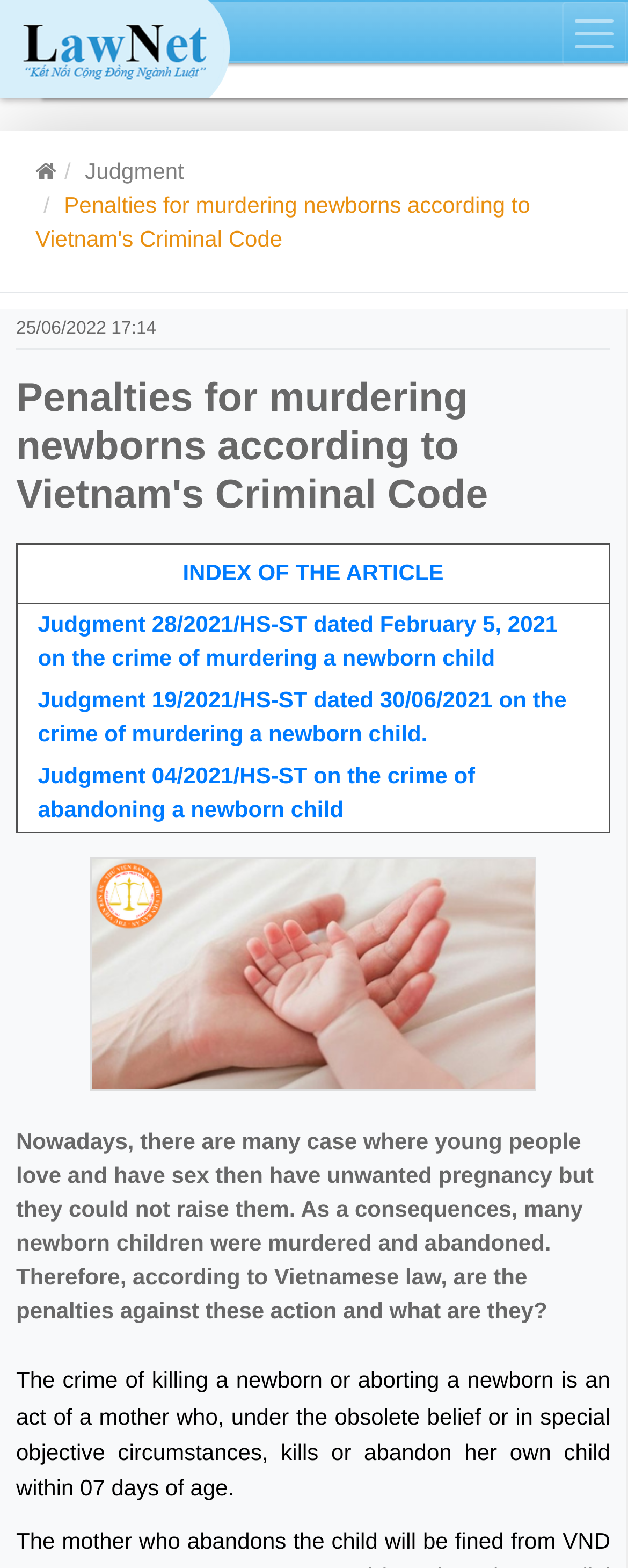Extract the bounding box coordinates for the described element: "Judgment". The coordinates should be represented as four float numbers between 0 and 1: [left, top, right, bottom].

[0.135, 0.101, 0.293, 0.117]